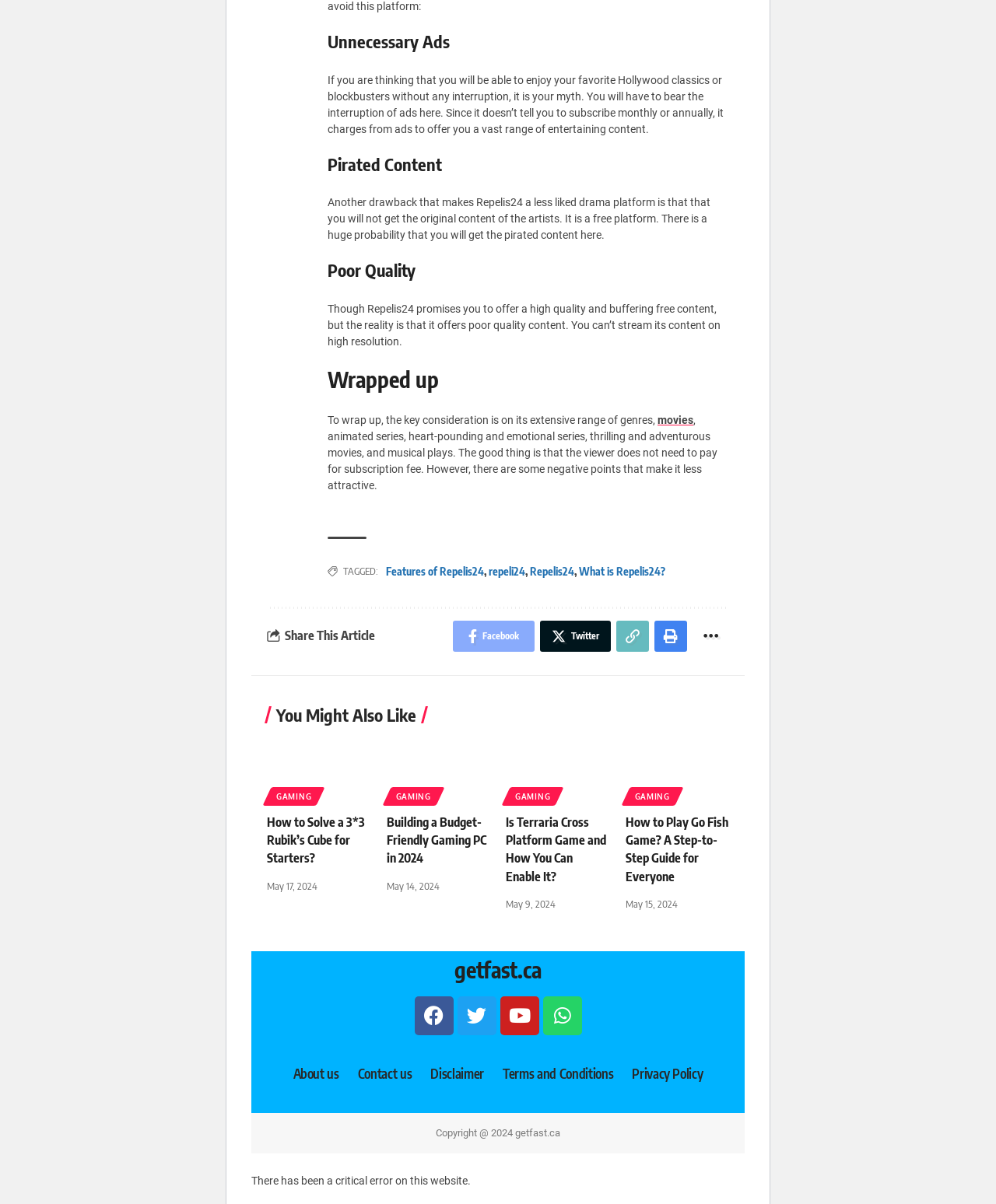Answer the following in one word or a short phrase: 
What is the date of the article 'How to Solve a 3*3 Rubik’s Cube'?

May 17, 2024